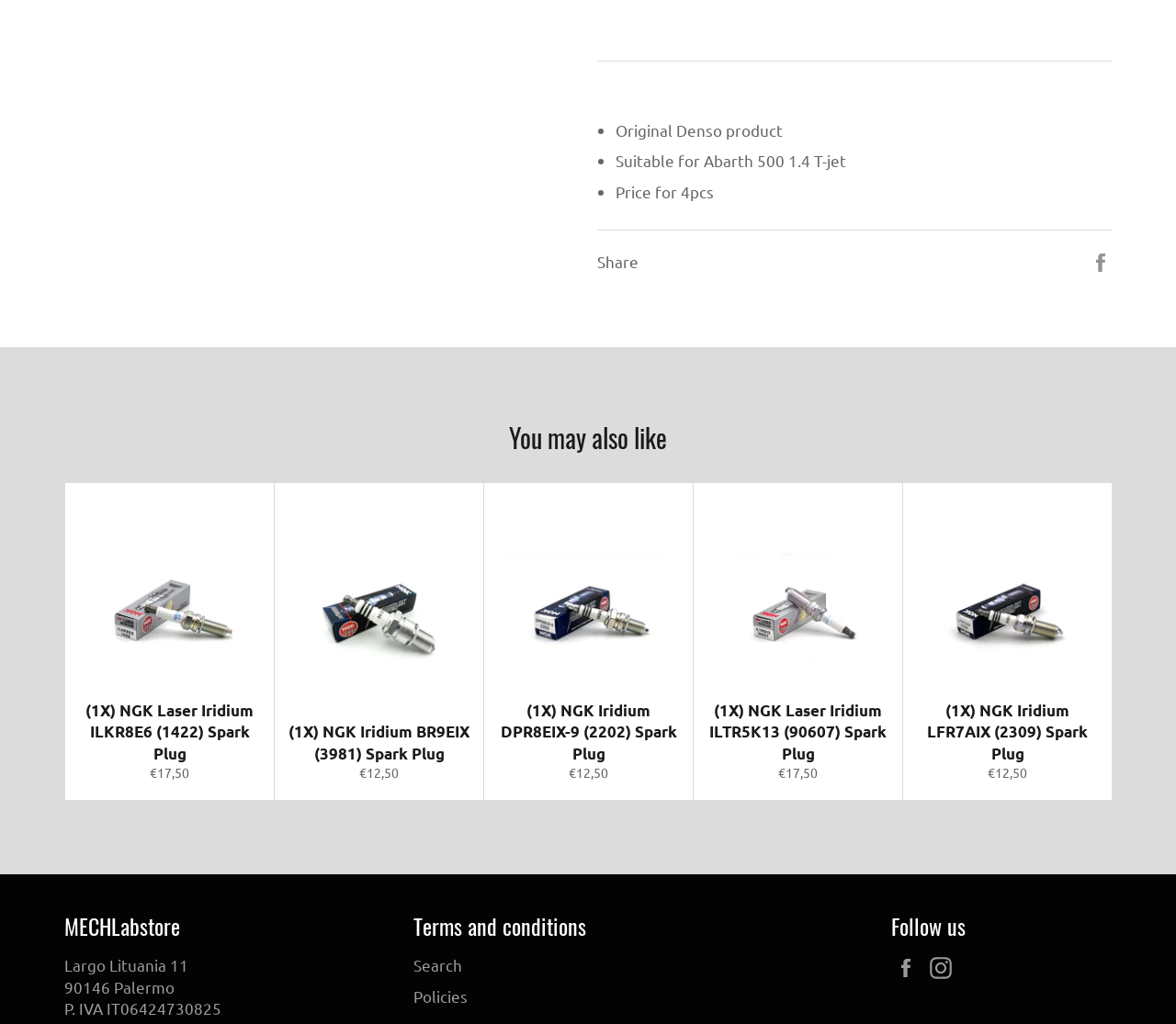From the element description: "Share on Facebook", extract the bounding box coordinates of the UI element. The coordinates should be expressed as four float numbers between 0 and 1, in the order [left, top, right, bottom].

[0.927, 0.244, 0.945, 0.263]